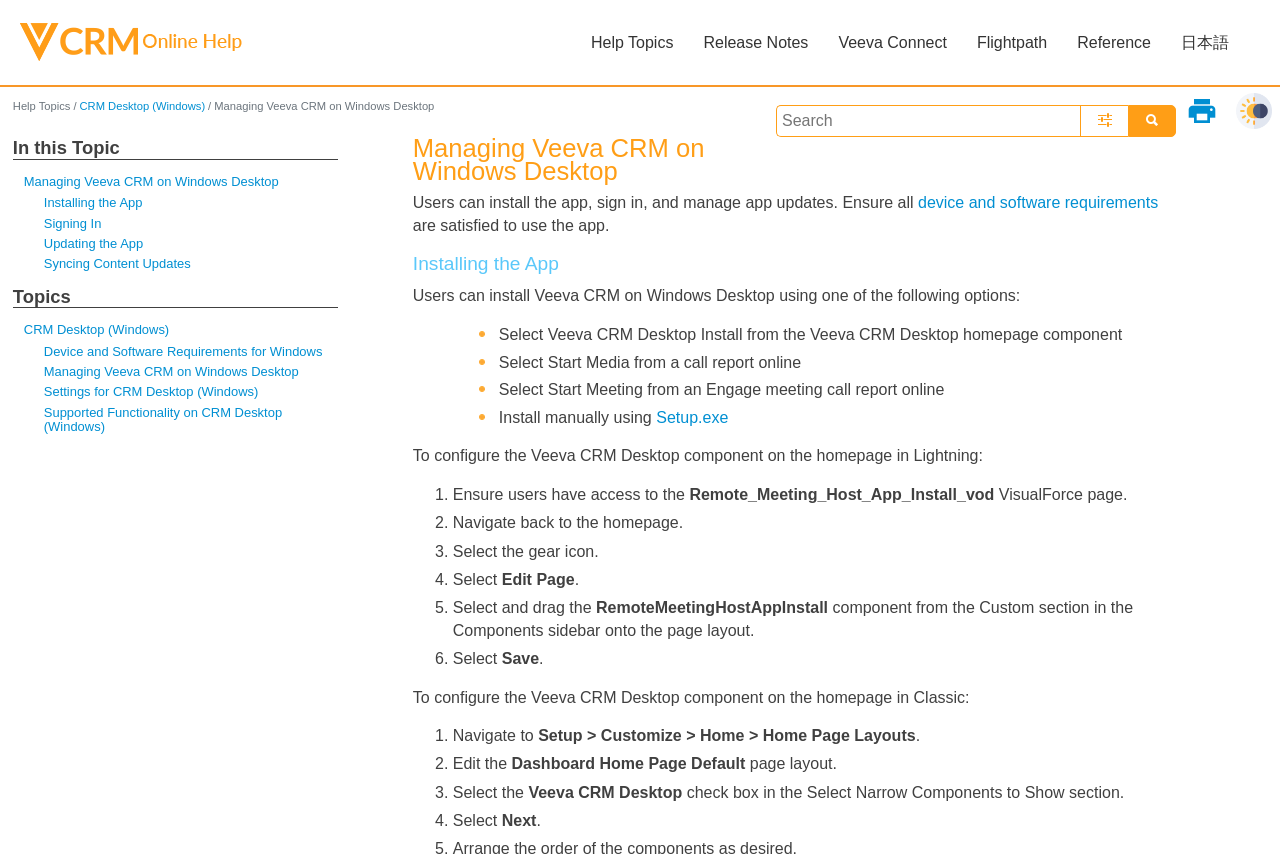Identify the bounding box coordinates for the region of the element that should be clicked to carry out the instruction: "Click the '日本語' link". The bounding box coordinates should be four float numbers between 0 and 1, i.e., [left, top, right, bottom].

[0.911, 0.012, 0.972, 0.088]